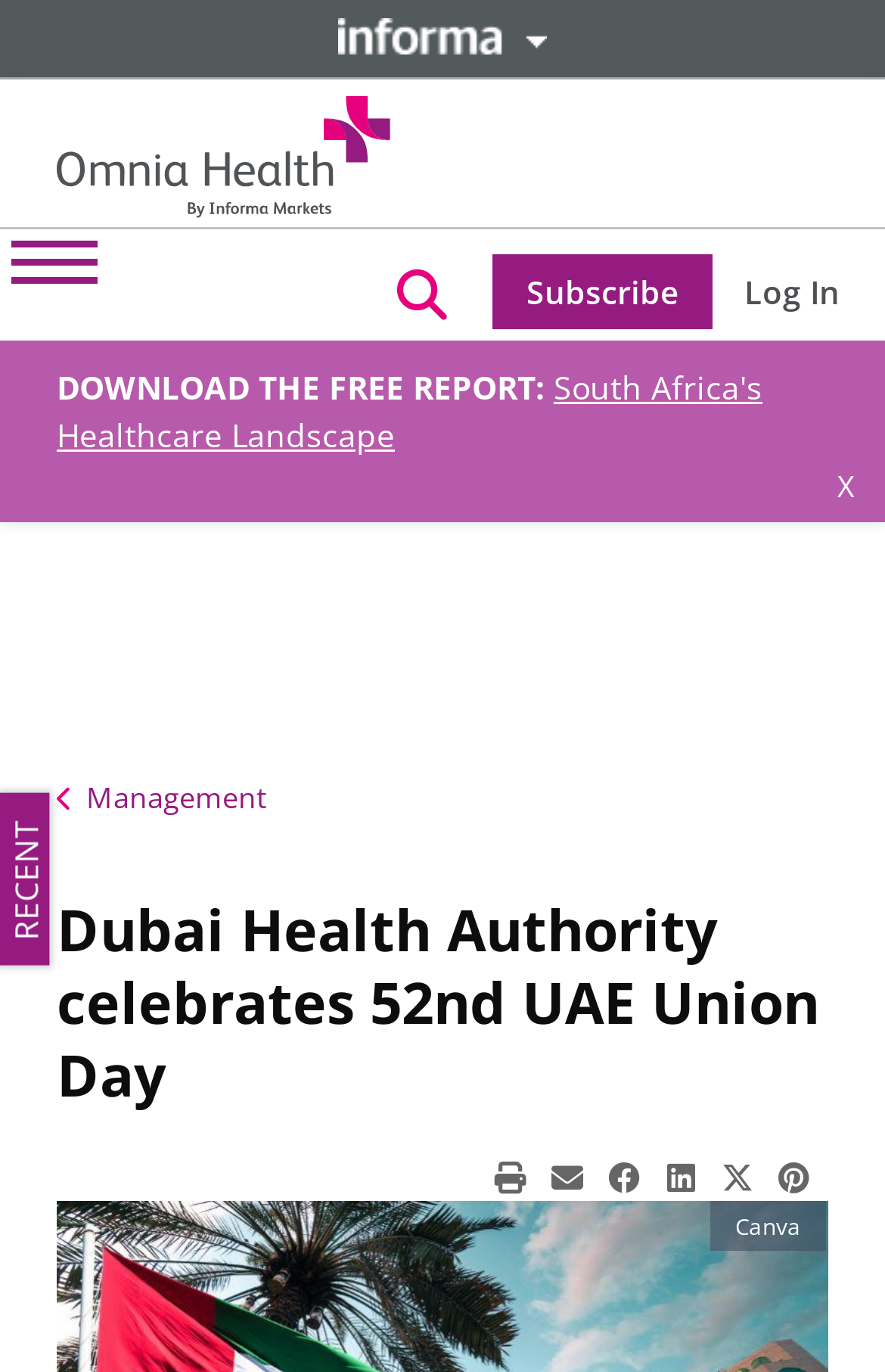What is the report that can be downloaded for free?
Analyze the image and deliver a detailed answer to the question.

The webpage has a section that says 'DOWNLOAD THE FREE REPORT:' and provides a link to 'South Africa's Healthcare Landscape', indicating that this is the report that can be downloaded for free.